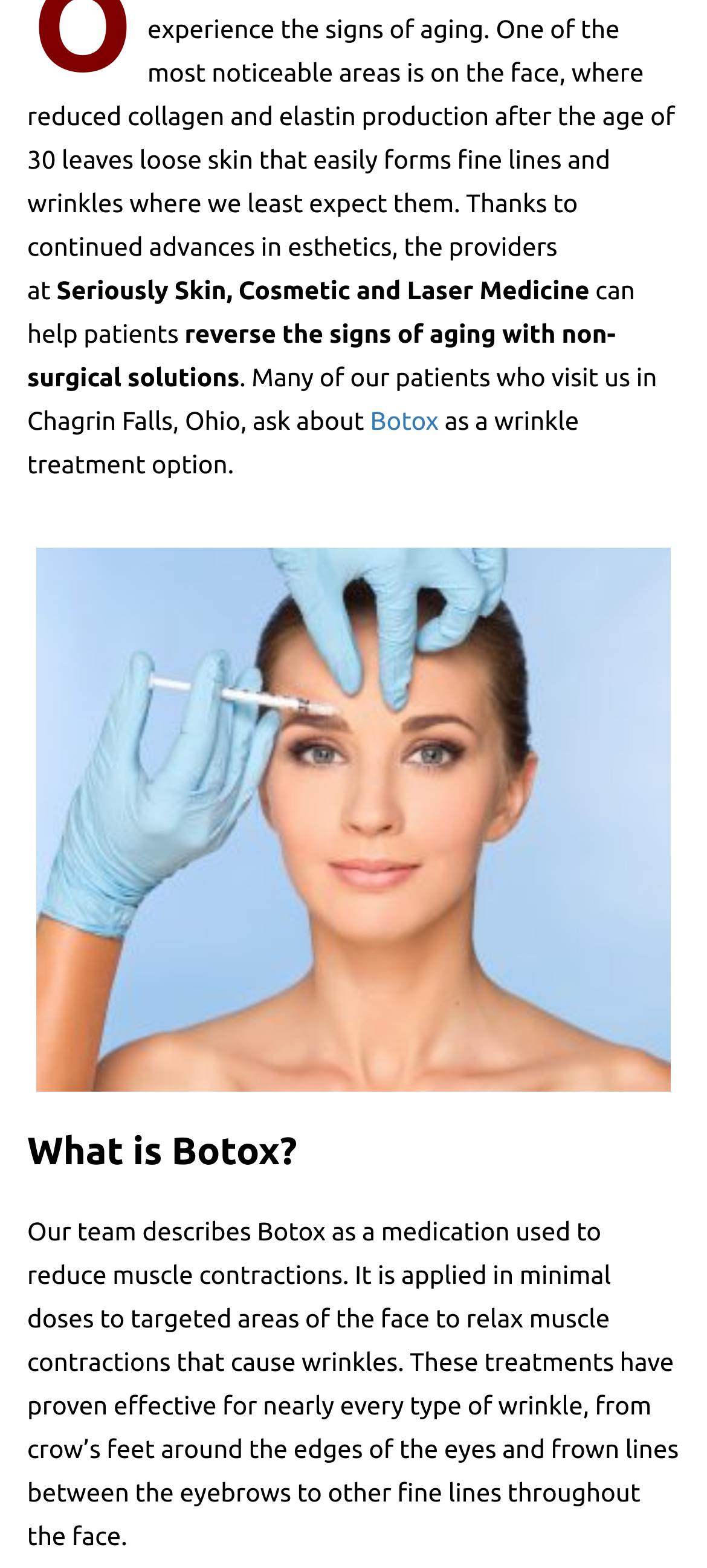Locate the bounding box of the UI element described in the following text: "Sciton Micro Laser Peel".

[0.0, 0.678, 0.8, 0.736]